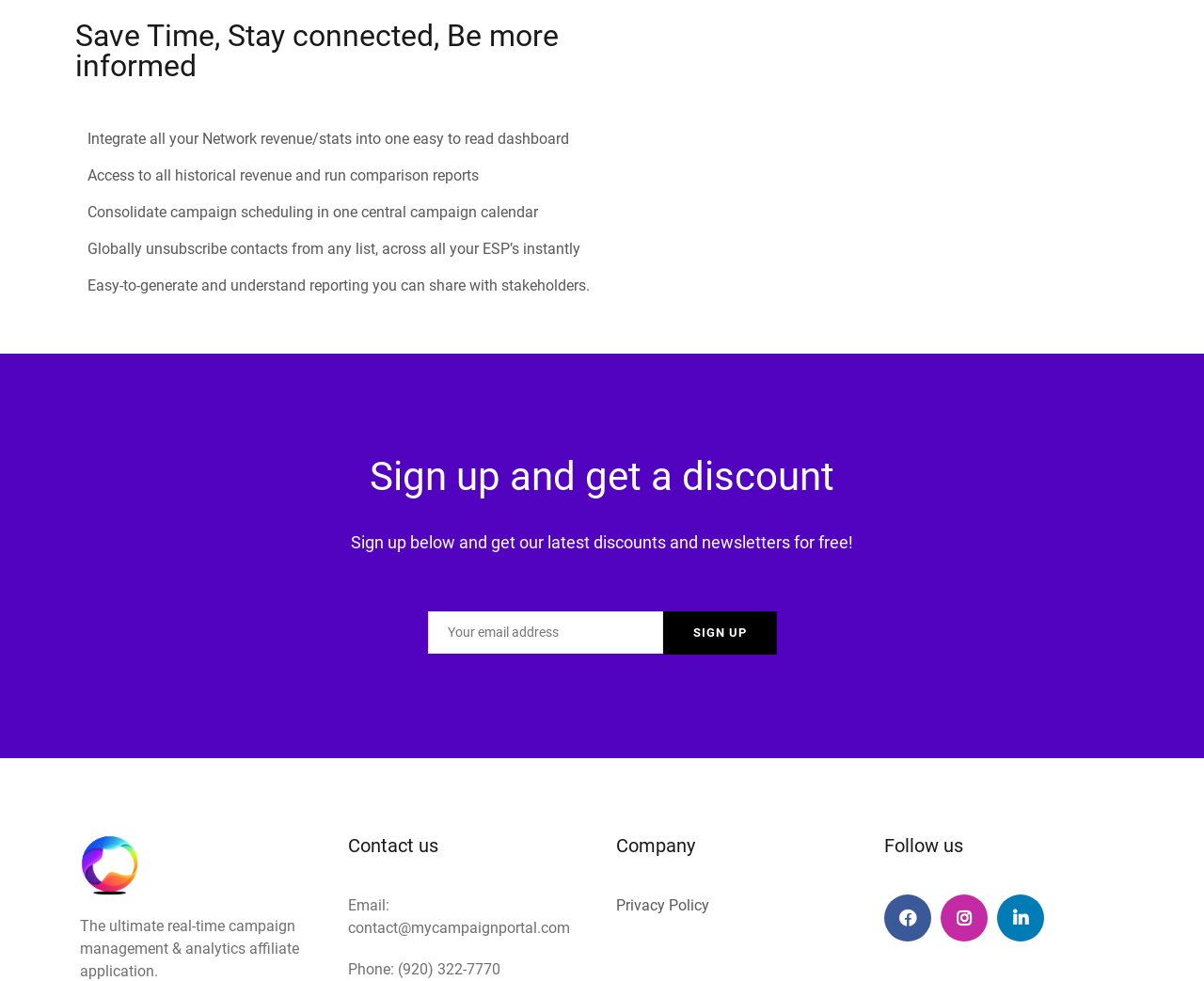Give a one-word or one-phrase response to the question: 
What social media platforms can users follow the company on?

Facebook, Instagram, and LinkedIn